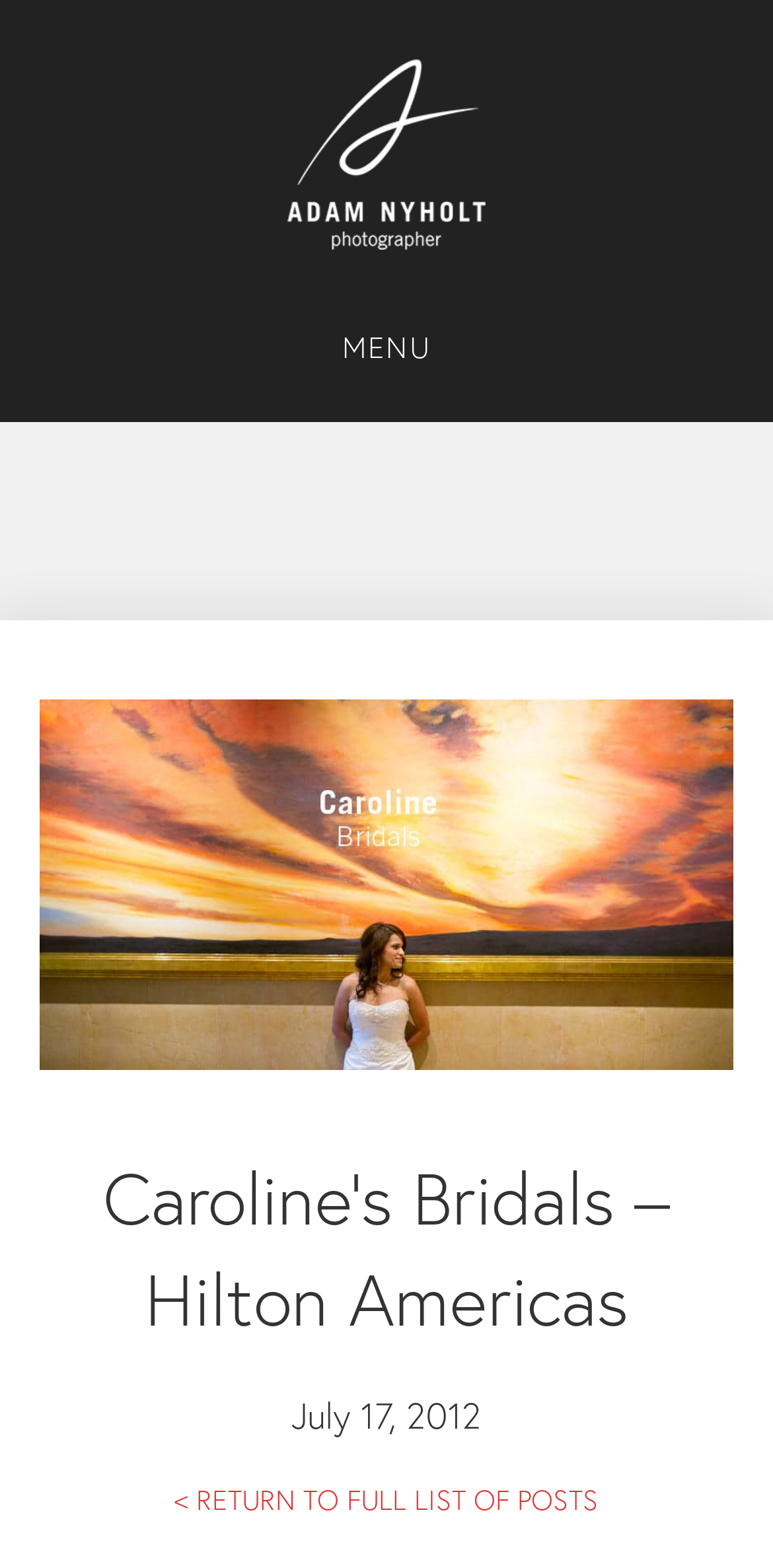Give a comprehensive overview of the webpage, including key elements.

The webpage appears to be a blog post or article about Caroline's wedding, specifically her experience finding her wedding dress. At the top of the page, there is a header section with a navigation menu labeled "Header Menu" on the left side, which contains a button labeled "MENU". To the right of the menu, there is a large image, likely the logo of Caroline's Bridals, labeled "cm_bridal_34". 

Below the header section, there is a heading that reads "Caroline’s Bridals – Hilton Americas", which suggests that the post is about Caroline's wedding at the Hilton Americas location. 

On the right side of the page, there is a section with a question-and-answer format. The question is not explicitly stated, but the answer mentions Caroline's family members who were with her throughout the process of finding her wedding dress, including her dad, mom, mother-in-law, sisters, and sister-in-law. 

At the bottom of the page, there is a link labeled "RETURN TO FULL LIST OF POSTS" and a static text element displaying the date "July 17, 2012". 

Additionally, there is a link and an image on the top-right corner of the page, both labeled "Adam Nyholt, Photographer", which suggests that Adam Nyholt is the photographer who took the photos for this wedding.